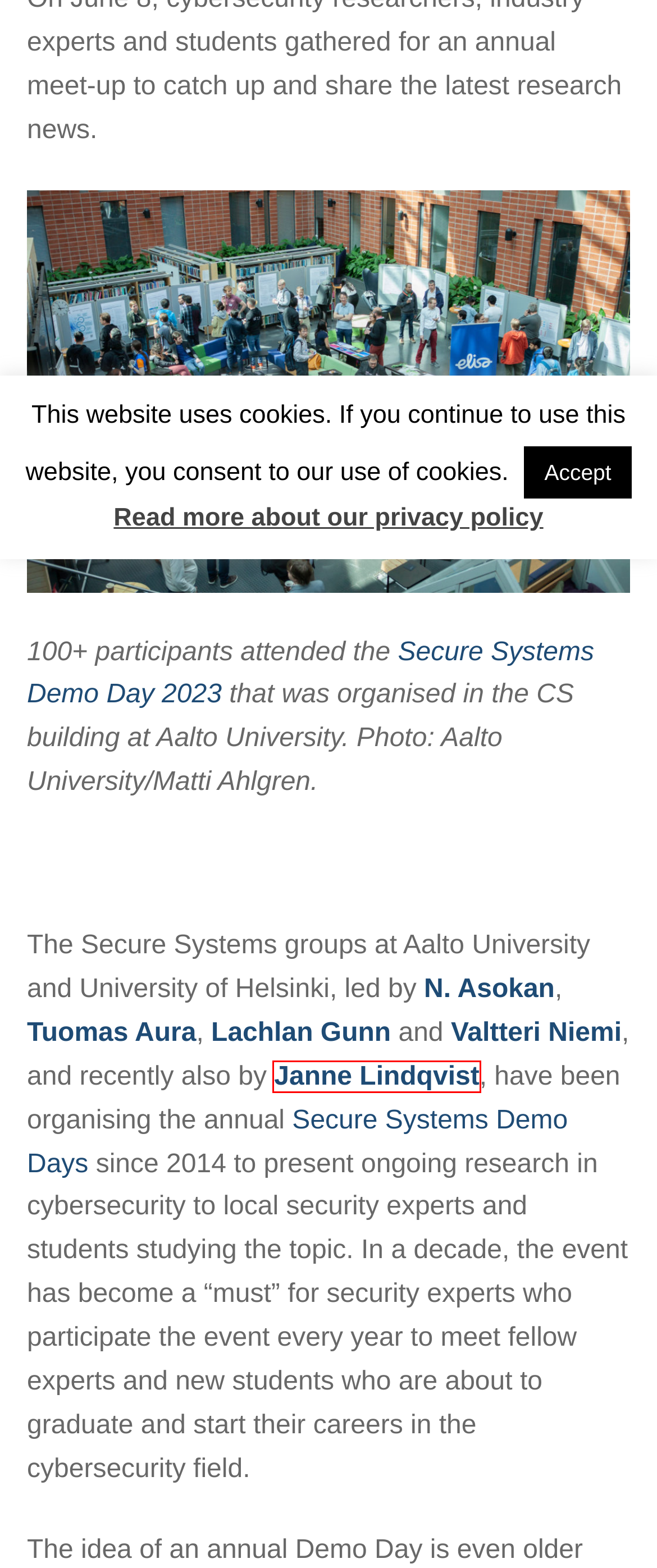You are given a webpage screenshot where a red bounding box highlights an element. Determine the most fitting webpage description for the new page that loads after clicking the element within the red bounding box. Here are the candidates:
A. Valtteri Niemi | People finder | University of Helsinki
B. Annual Demo Days – Secure Systems Group
C. Customify – The Most Customizable WordPress Theme
D. Janne Lindqvist | Aalto University
E. N. Asokan | Cheriton School of Computer Science | University of Waterloo
F. Privacy policy – HAIC
G. Lachlan Gunn | Aalto University
H. Secure Systems Demo Day 2023 – Secure Systems Group

D